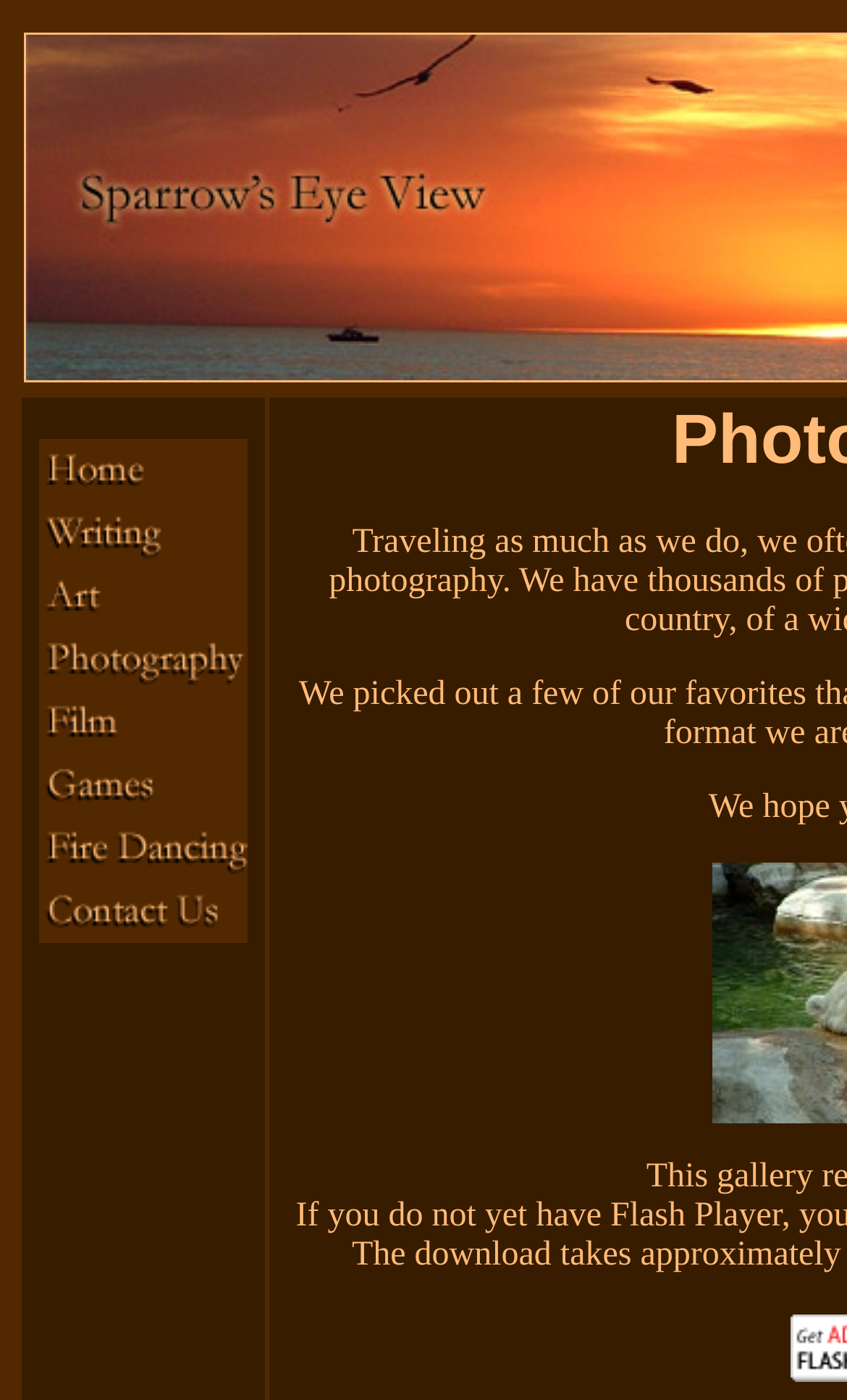Pinpoint the bounding box coordinates of the clickable element to carry out the following instruction: "click the fourth link."

[0.046, 0.473, 0.292, 0.5]